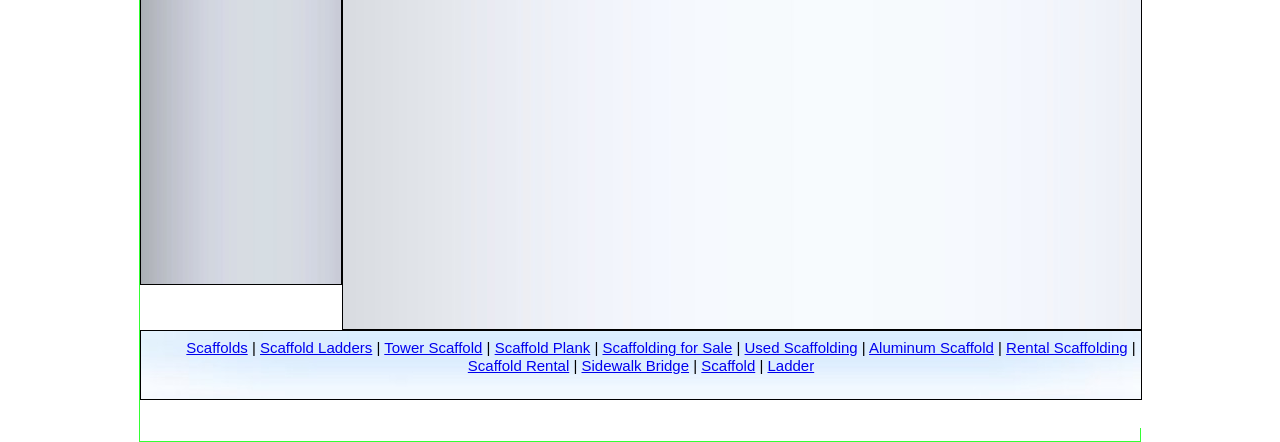Identify the bounding box coordinates of the HTML element based on this description: "Scaffolding for Sale".

[0.471, 0.768, 0.572, 0.806]